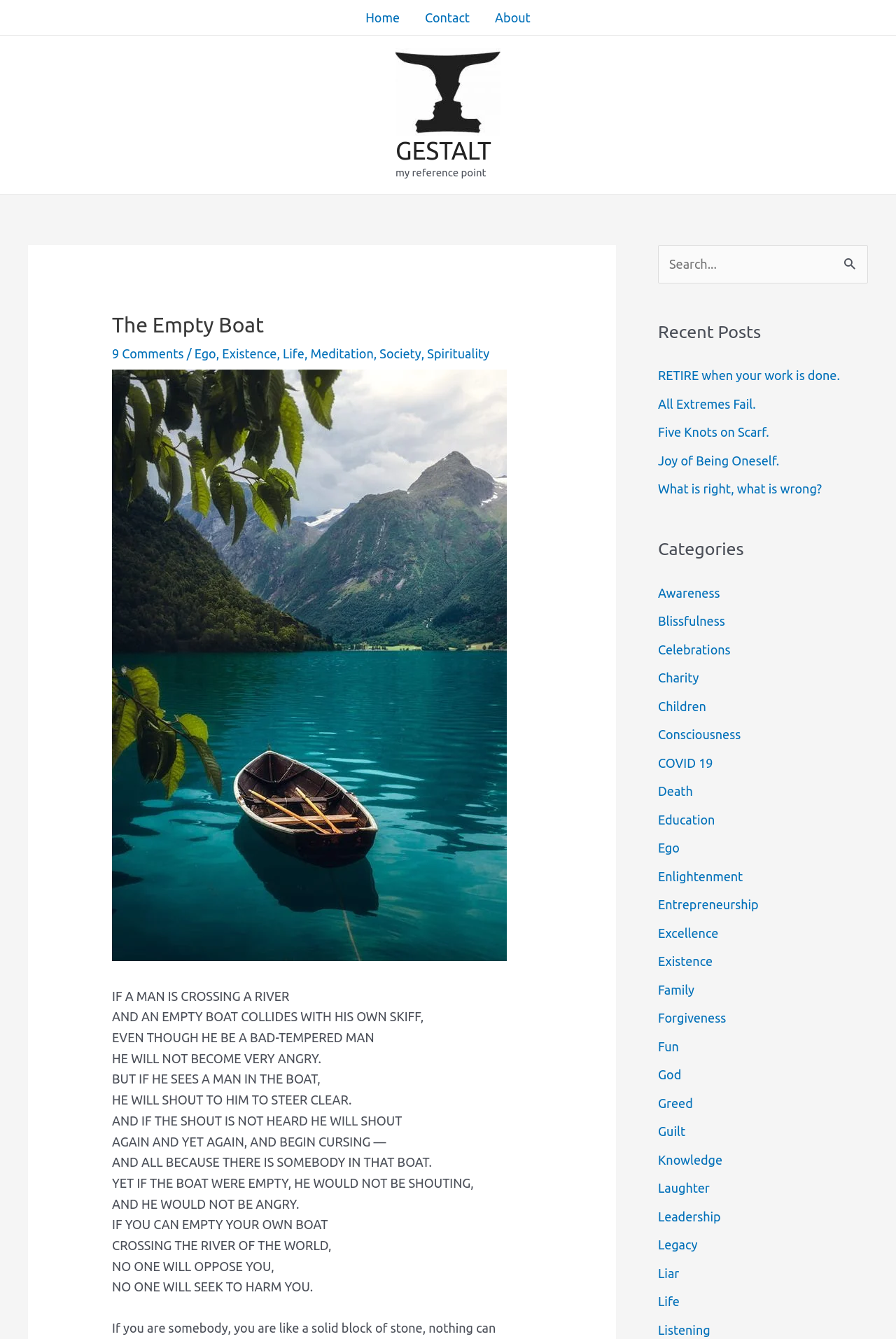What is the name of the website?
Using the information presented in the image, please offer a detailed response to the question.

The name of the website can be determined by looking at the root element, which is 'The Empty Boat – GESTALT'. The '– GESTALT' part is likely a subtitle or tagline, so the main name of the website is 'The Empty Boat'.